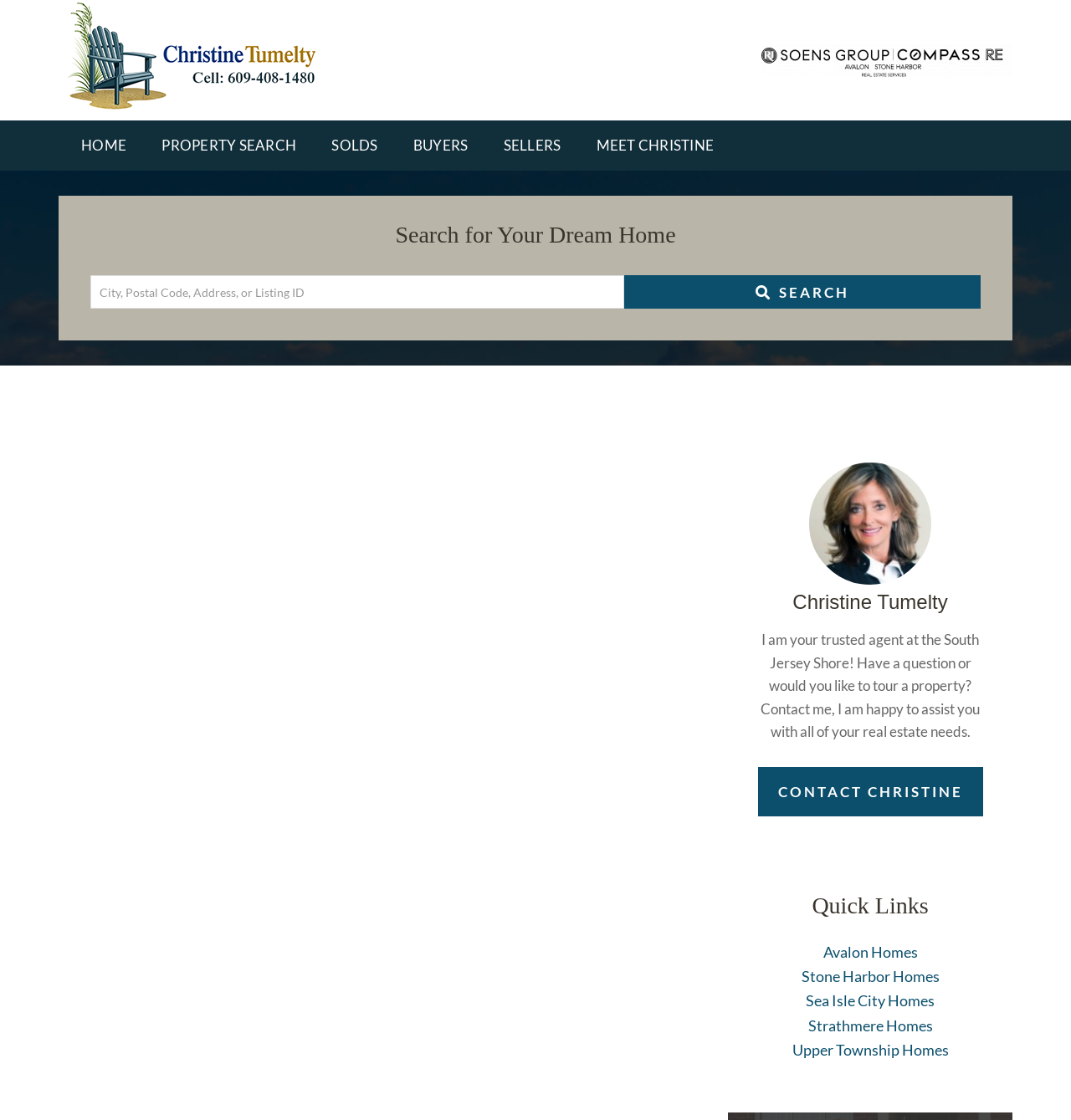Give a short answer to this question using one word or a phrase:
How many quick links are provided?

5